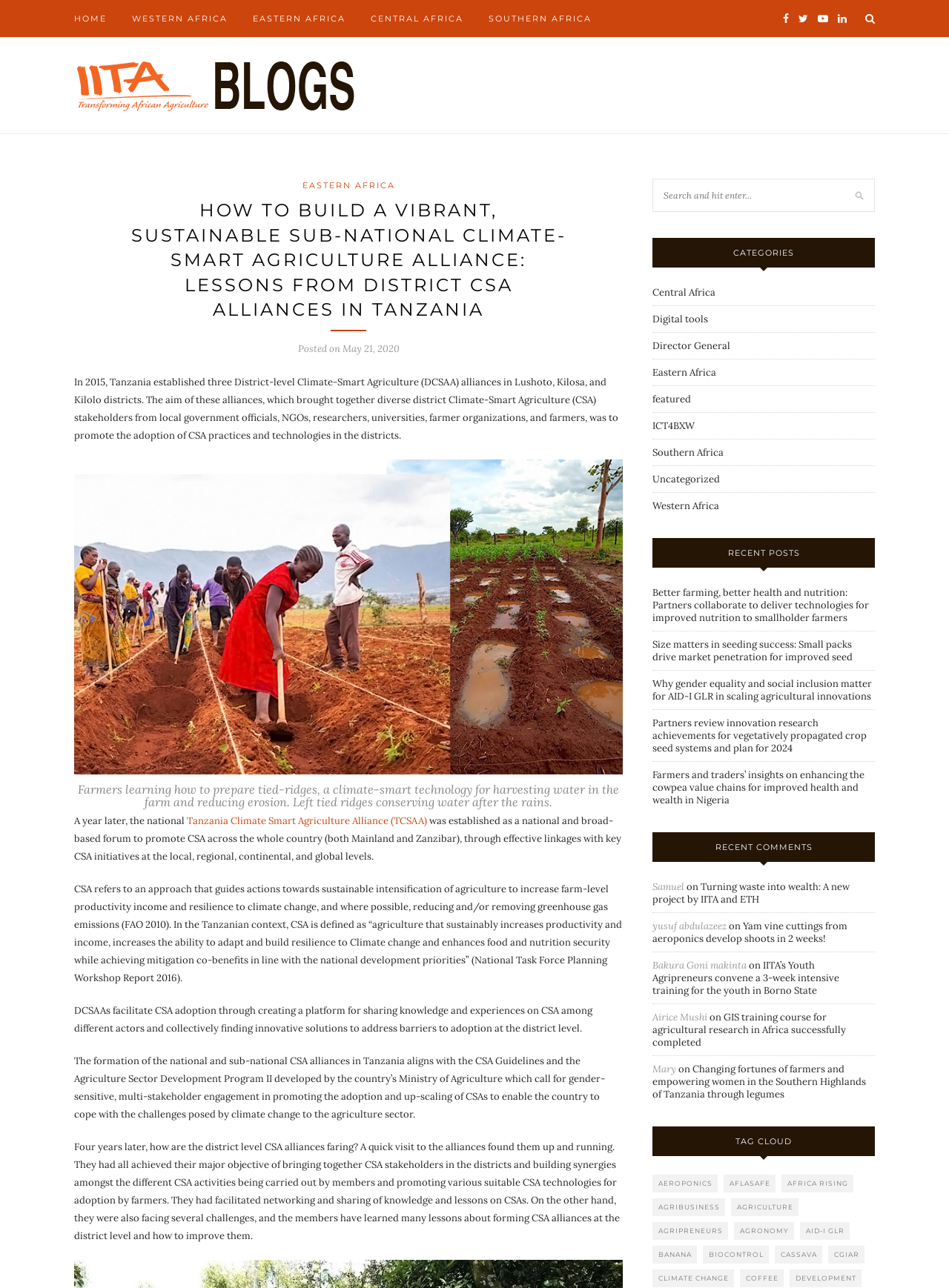Please locate the bounding box coordinates of the element that should be clicked to achieve the given instruction: "Click on the HOME link".

[0.078, 0.0, 0.112, 0.029]